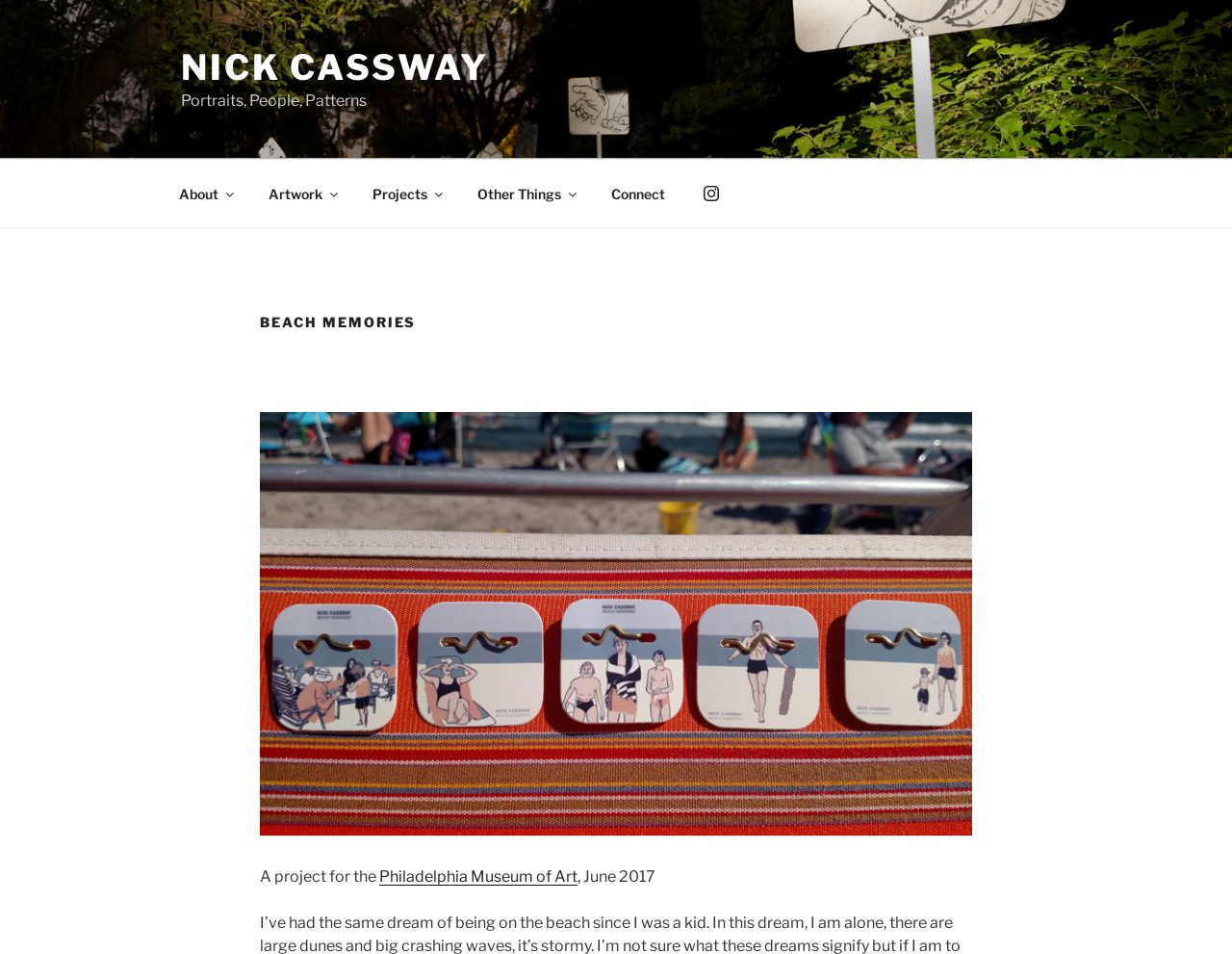Describe all the key features and sections of the webpage thoroughly.

The webpage is titled "Beach Memories – Nick Cassway" and appears to be a personal website or portfolio. At the top left, there is a link to the website owner's name, "NICK CASSWAY". Below this, there is a brief description "Portraits, People, Patterns". 

To the right of this description, there is a top menu navigation bar with six links: "About", "Artwork", "Projects", "Other Things", "Connect", and an icon represented by "\uf12d". 

Below the navigation bar, there is a large header section with a heading "BEACH MEMORIES" in a prominent font. This section also contains an image related to "beach memories" that takes up most of the width of the page. 

At the bottom of this section, there is a brief description of a project, "A project for the Philadelphia Museum of Art, June 2017". The Philadelphia Museum of Art is a clickable link.